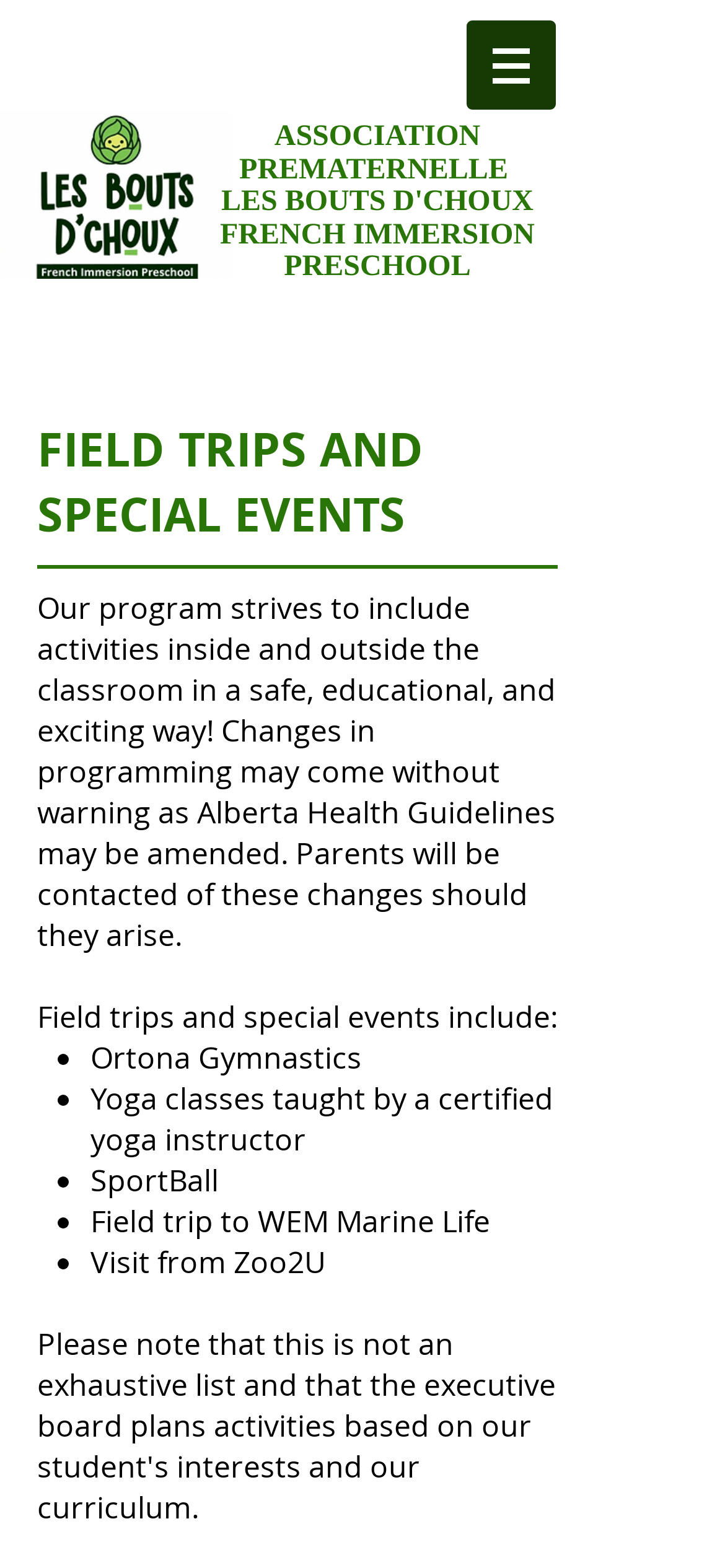Refer to the image and provide an in-depth answer to the question:
What type of classes are taught by a certified instructor?

The text mentions 'Yoga classes taught by a certified yoga instructor' as one of the field trips and special events, which implies that the certified instructor teaches yoga classes.